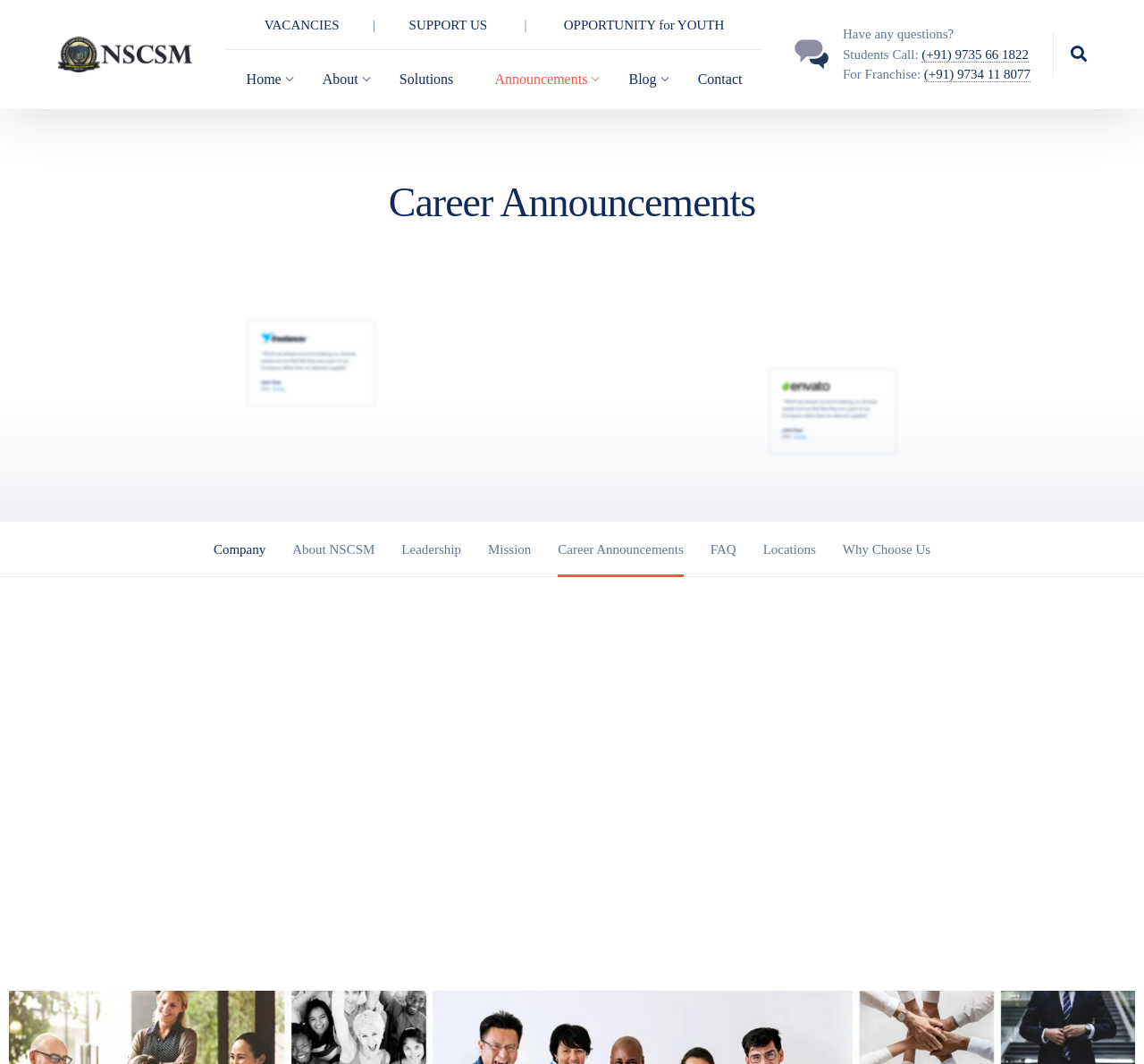Can you find the bounding box coordinates for the element to click on to achieve the instruction: "Click on the 'VACANCIES' link"?

[0.231, 0.017, 0.297, 0.03]